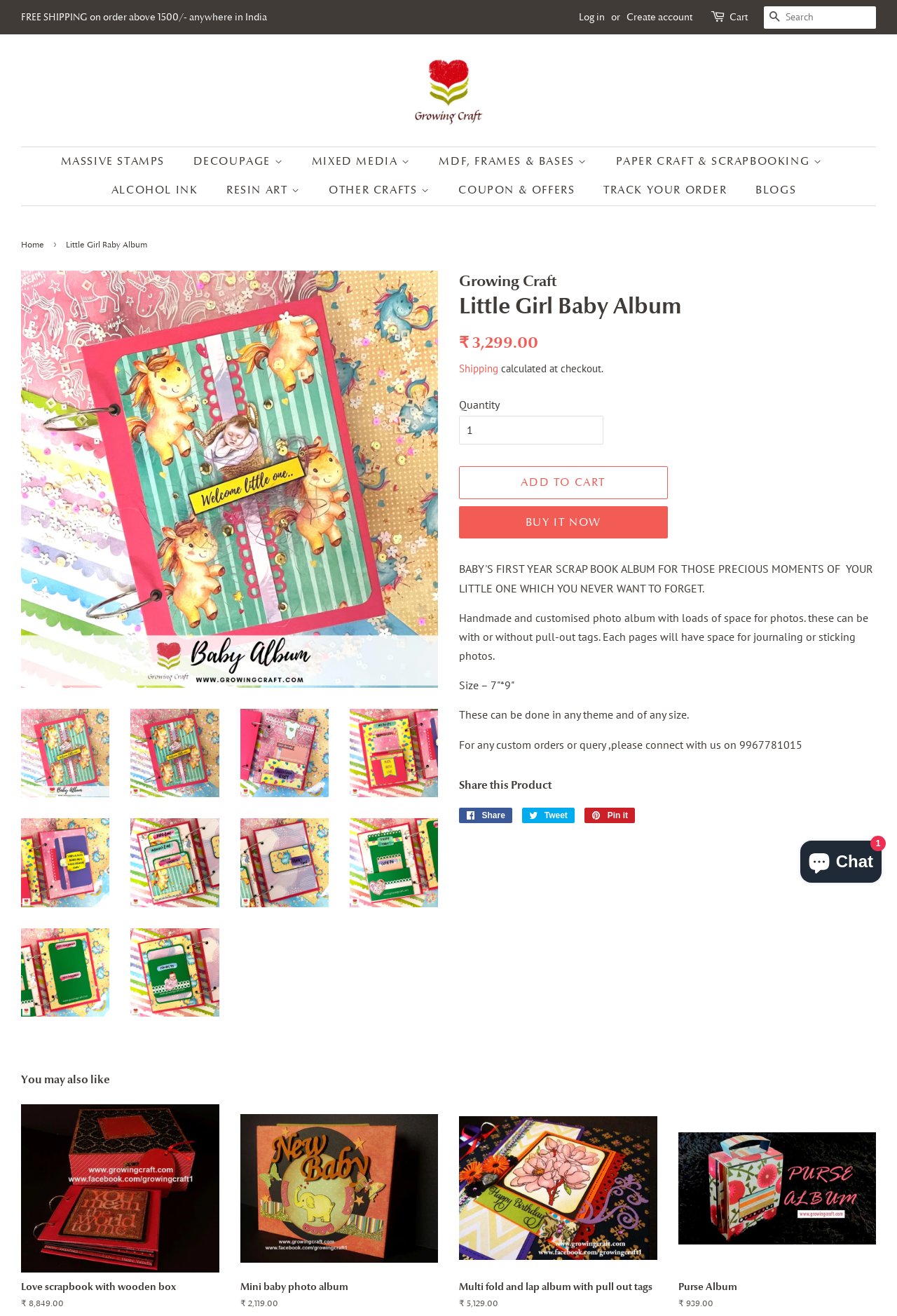Identify the bounding box coordinates of the element to click to follow this instruction: 'Log in to your account'. Ensure the coordinates are four float values between 0 and 1, provided as [left, top, right, bottom].

[0.645, 0.008, 0.674, 0.017]